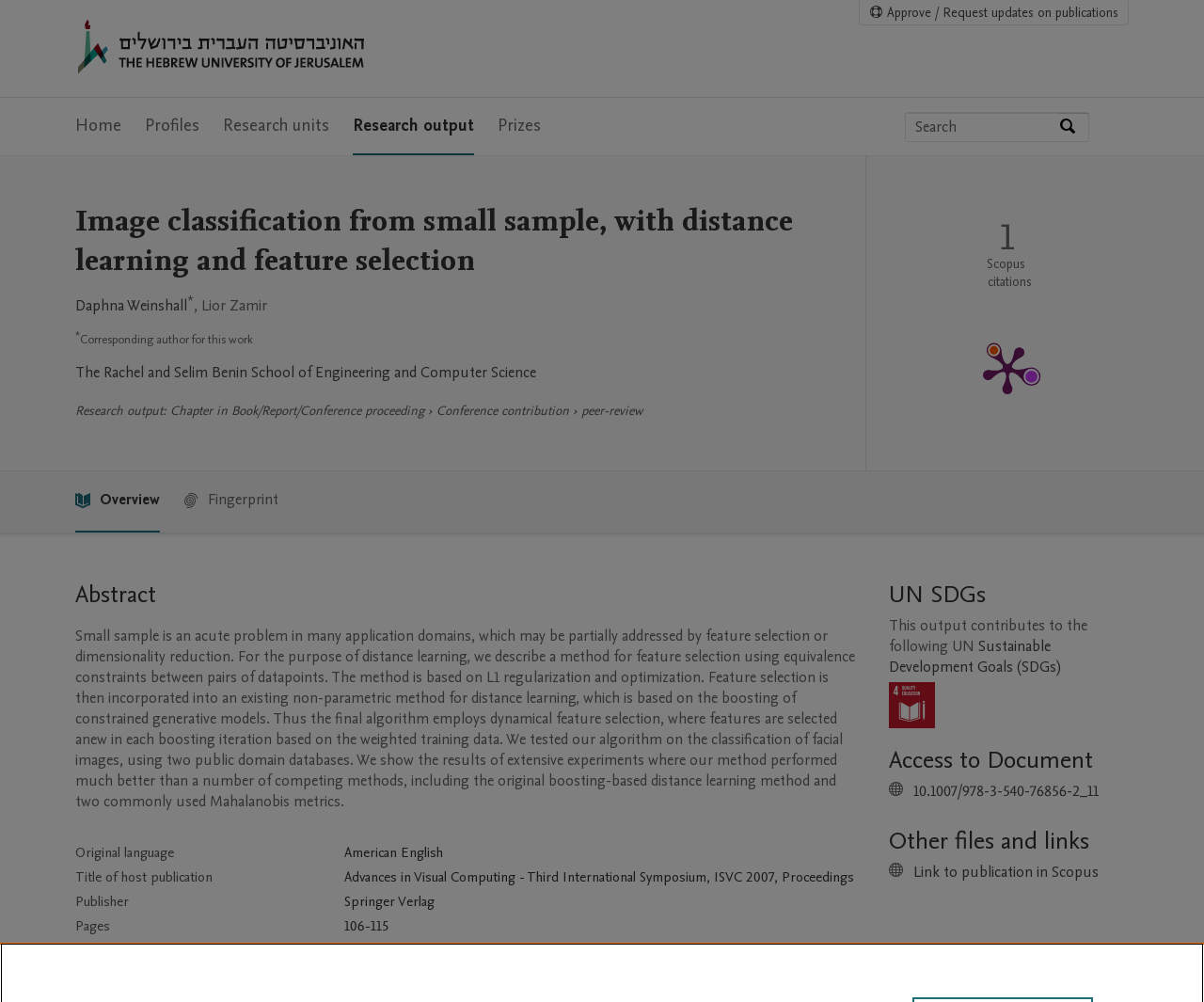Find and specify the bounding box coordinates that correspond to the clickable region for the instruction: "Read the abstract".

[0.062, 0.578, 0.712, 0.61]